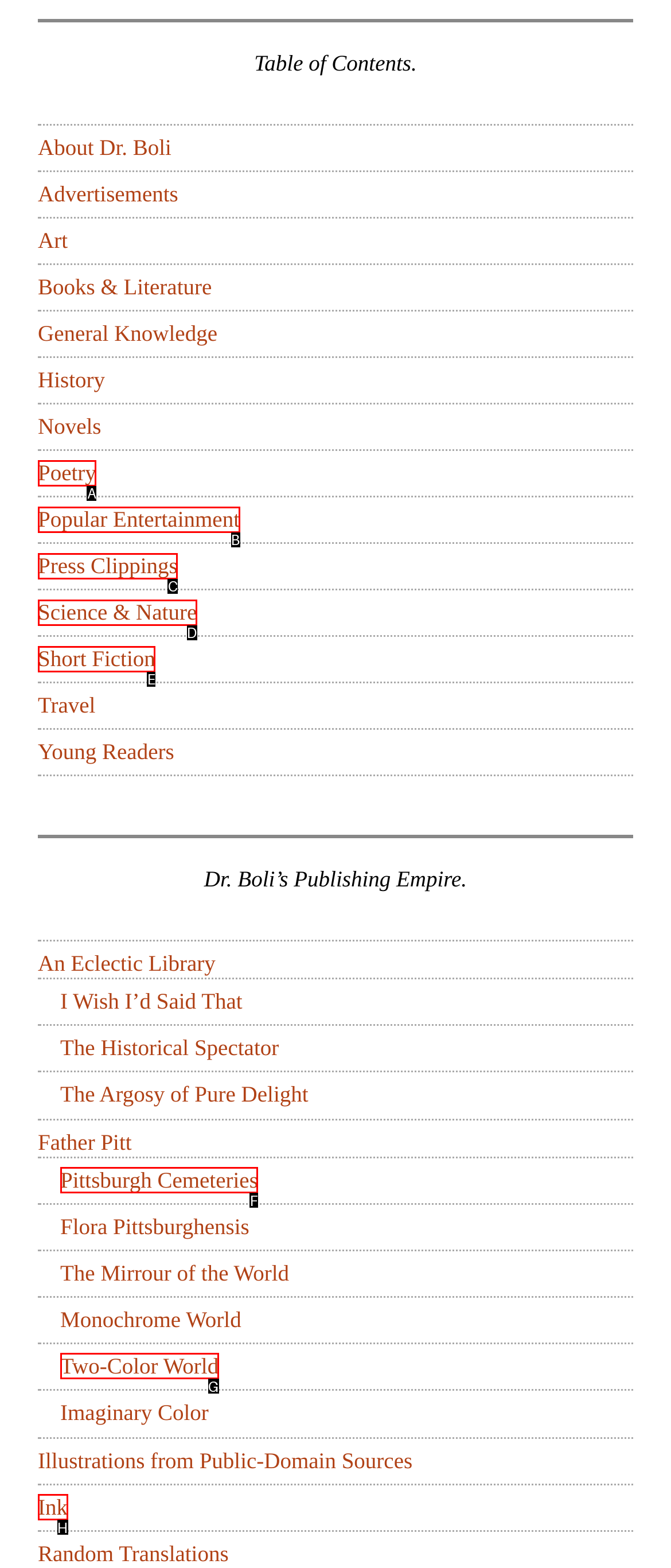Match the description: Poetry to one of the options shown. Reply with the letter of the best match.

A